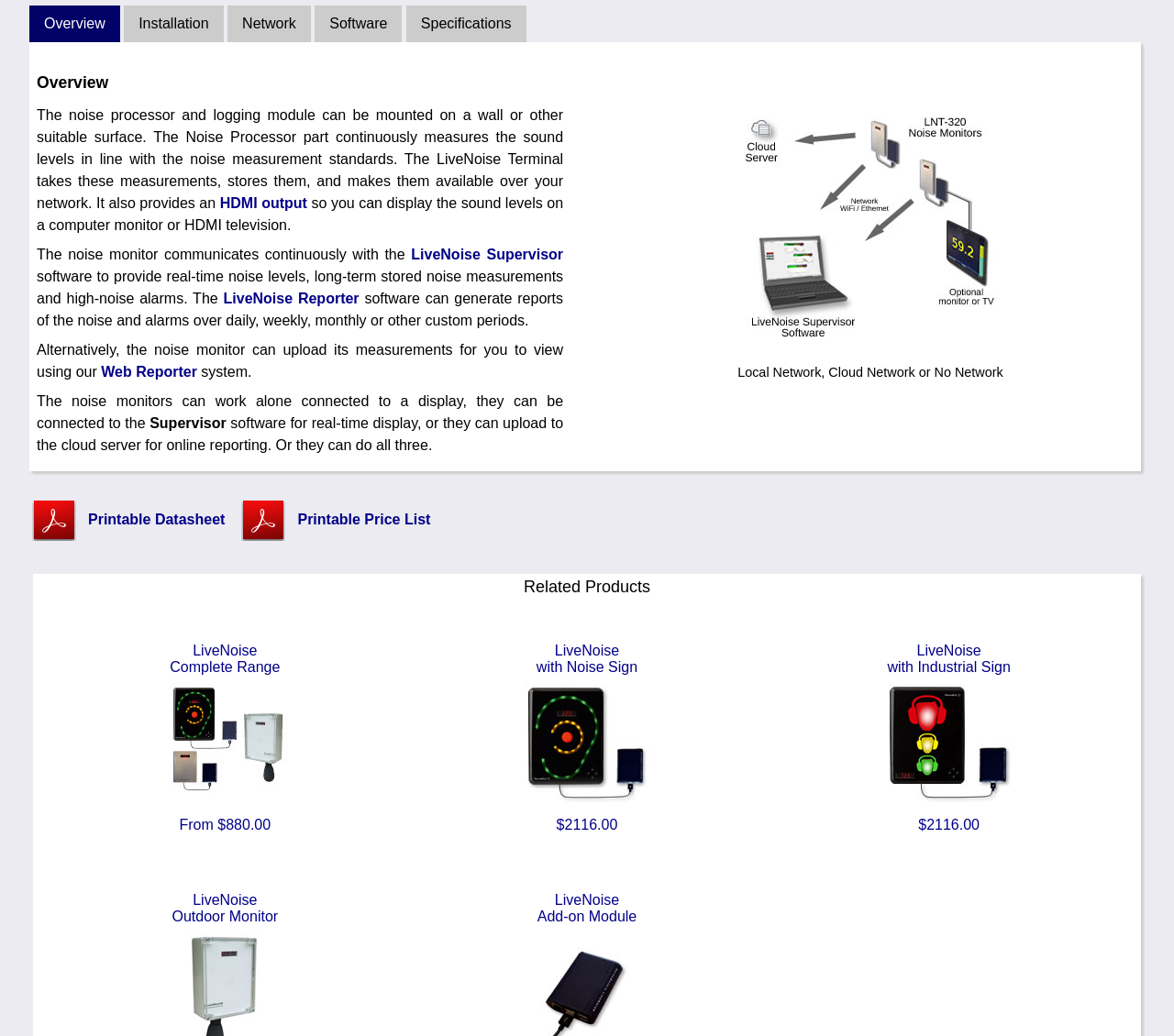Extract the bounding box coordinates of the UI element described: "LiveNoise Supervisor". Provide the coordinates in the format [left, top, right, bottom] with values ranging from 0 to 1.

[0.35, 0.238, 0.48, 0.253]